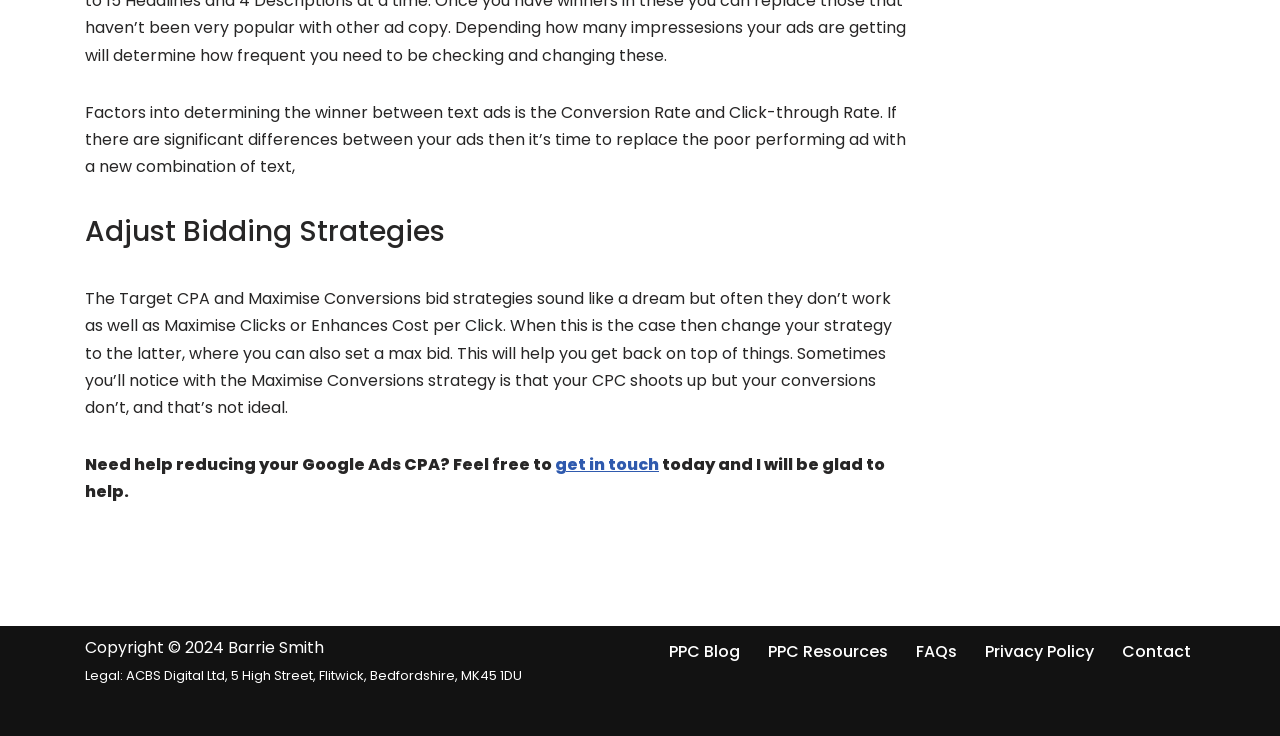Examine the image carefully and respond to the question with a detailed answer: 
Who is the author of the webpage?

The author of the webpage is mentioned in the footer section, where it says 'Copyright © 2024 Barrie Smith'. This suggests that Barrie Smith is the owner or creator of the webpage.